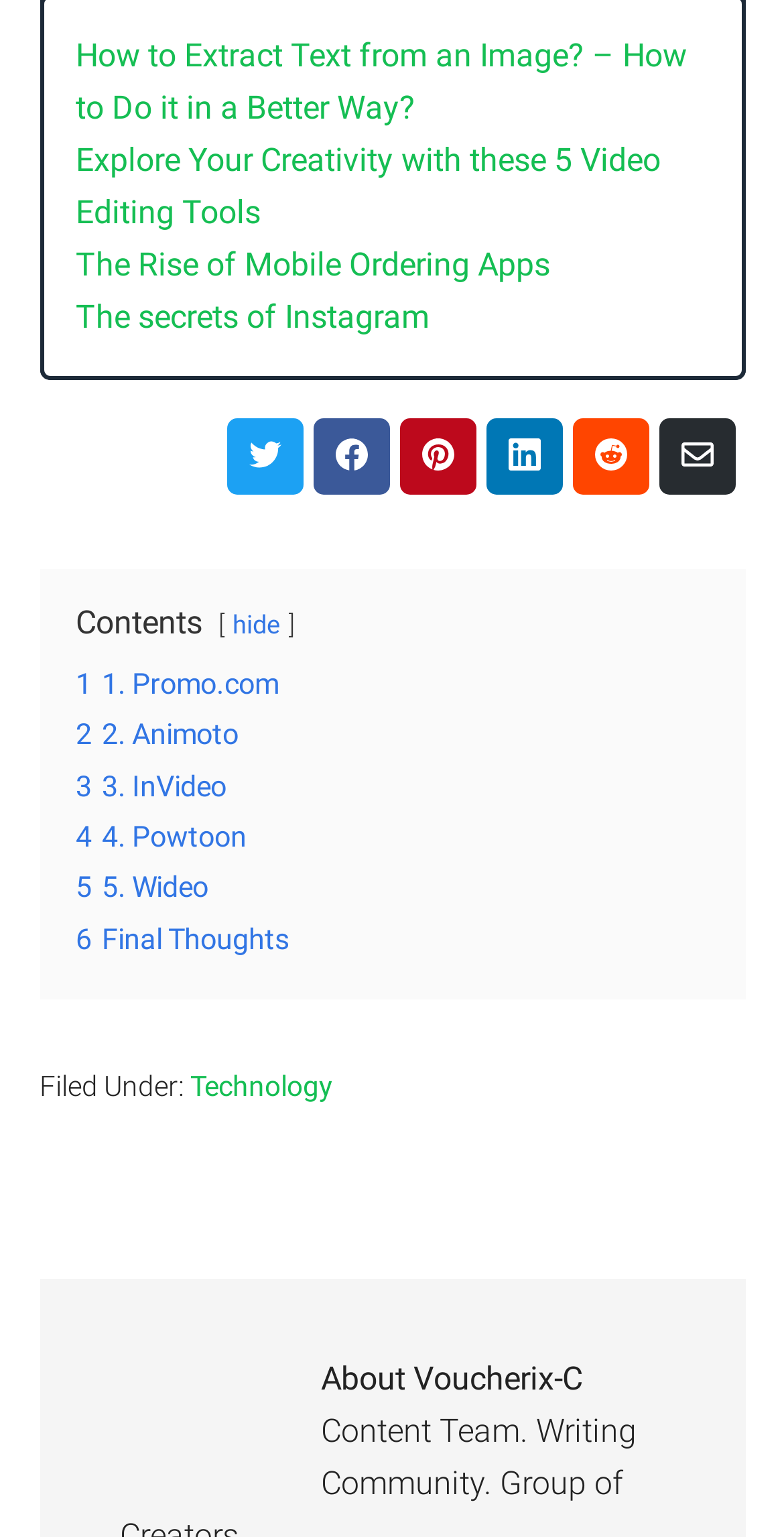Examine the image and give a thorough answer to the following question:
How many video editing tools are mentioned in the article?

There are five video editing tools mentioned in the article, which are Promo.com, Animoto, InVideo, Powtoon, and Wideo, each with a corresponding link.